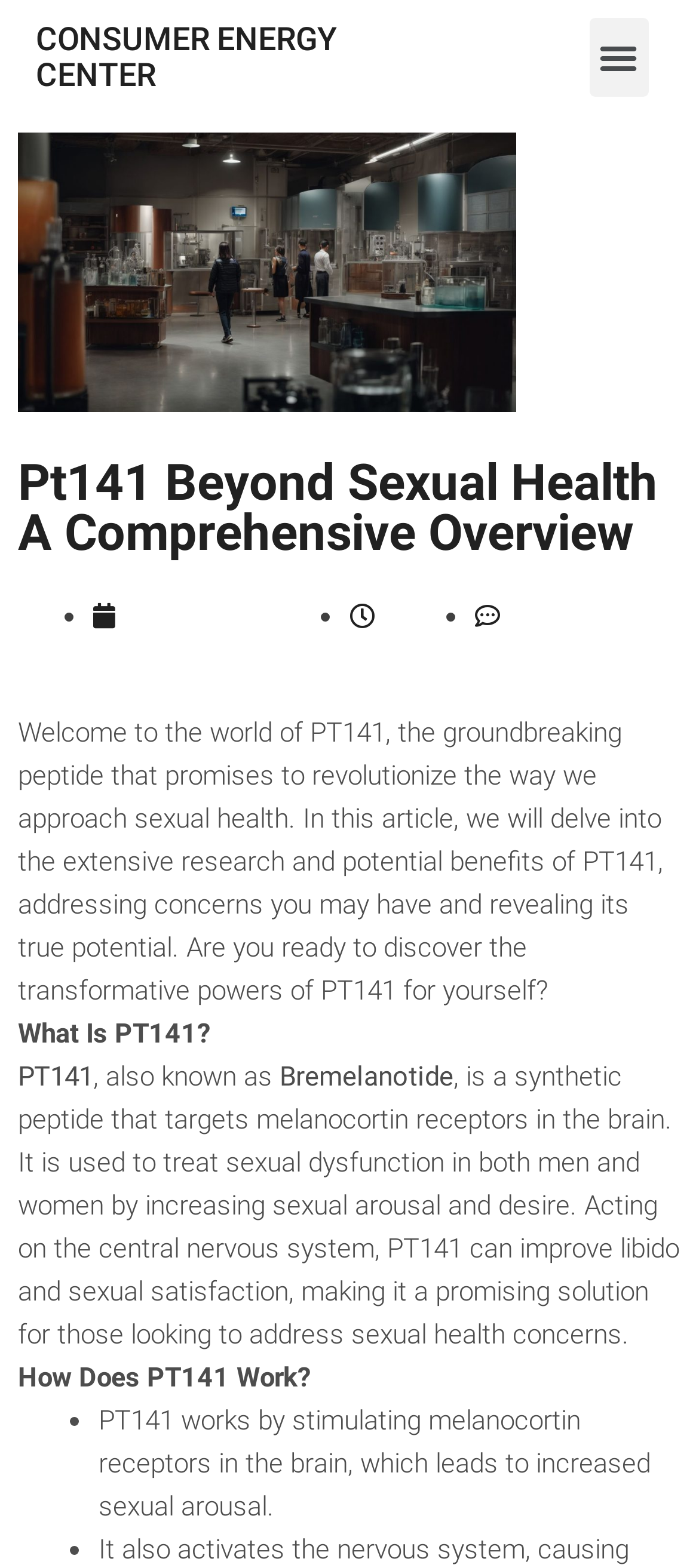Respond with a single word or phrase to the following question: What is the date of the article?

December 23, 2023